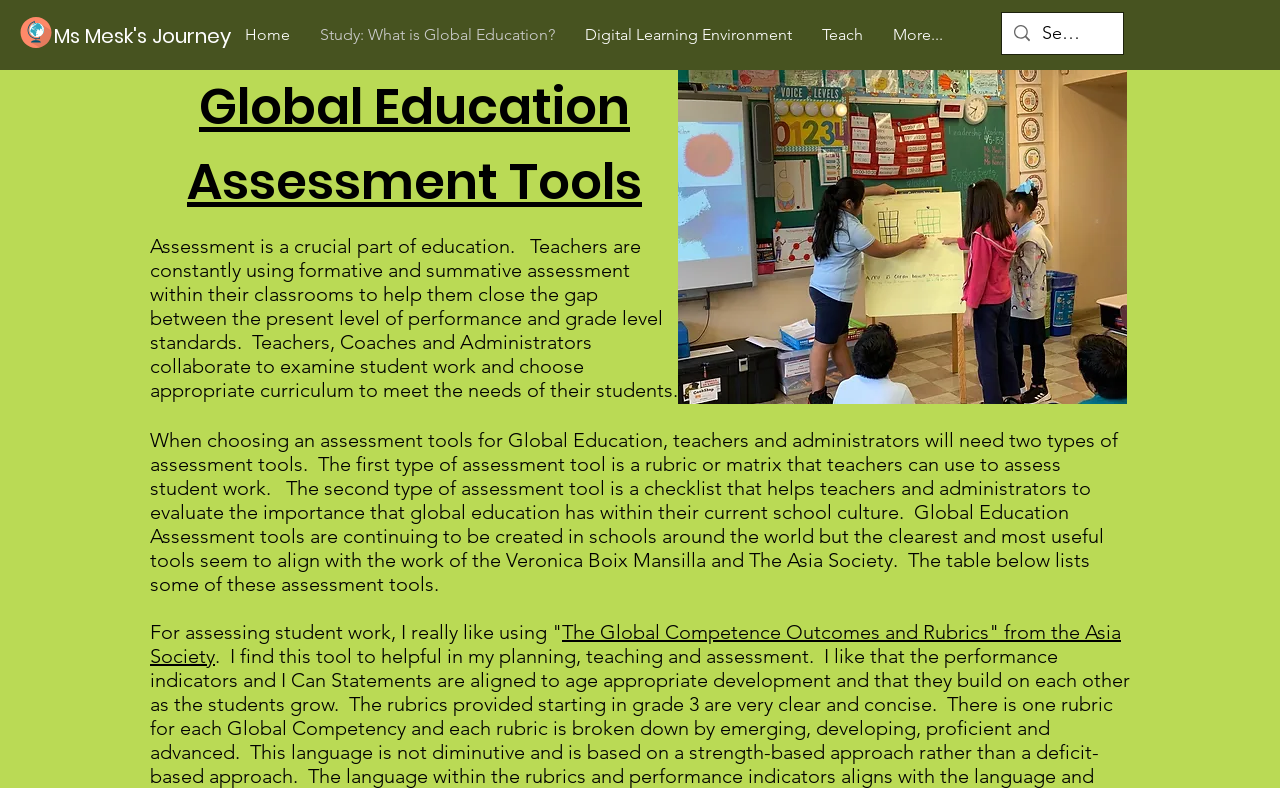Use a single word or phrase to answer this question: 
What is the name of the organization mentioned in the webpage?

The Asia Society